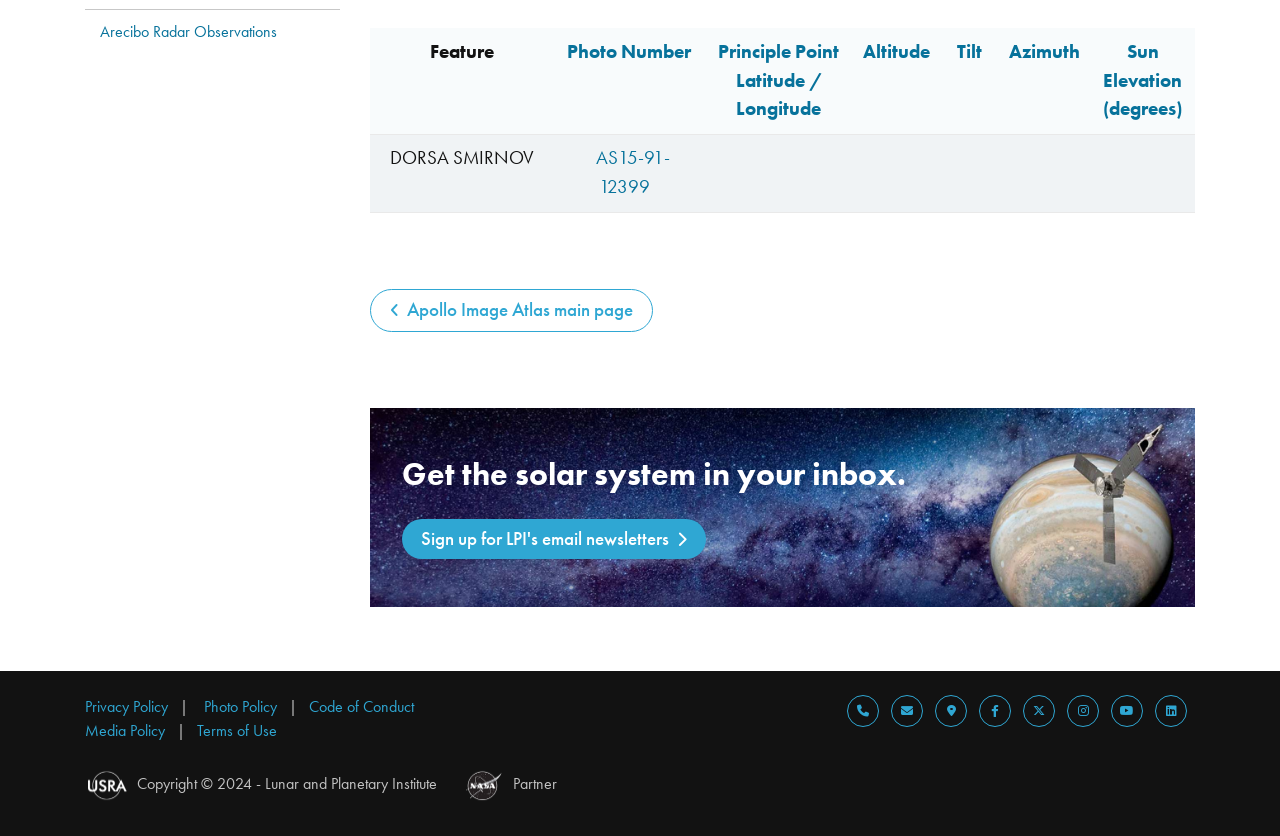Identify the bounding box of the HTML element described as: "Altitude".

[0.674, 0.046, 0.727, 0.077]